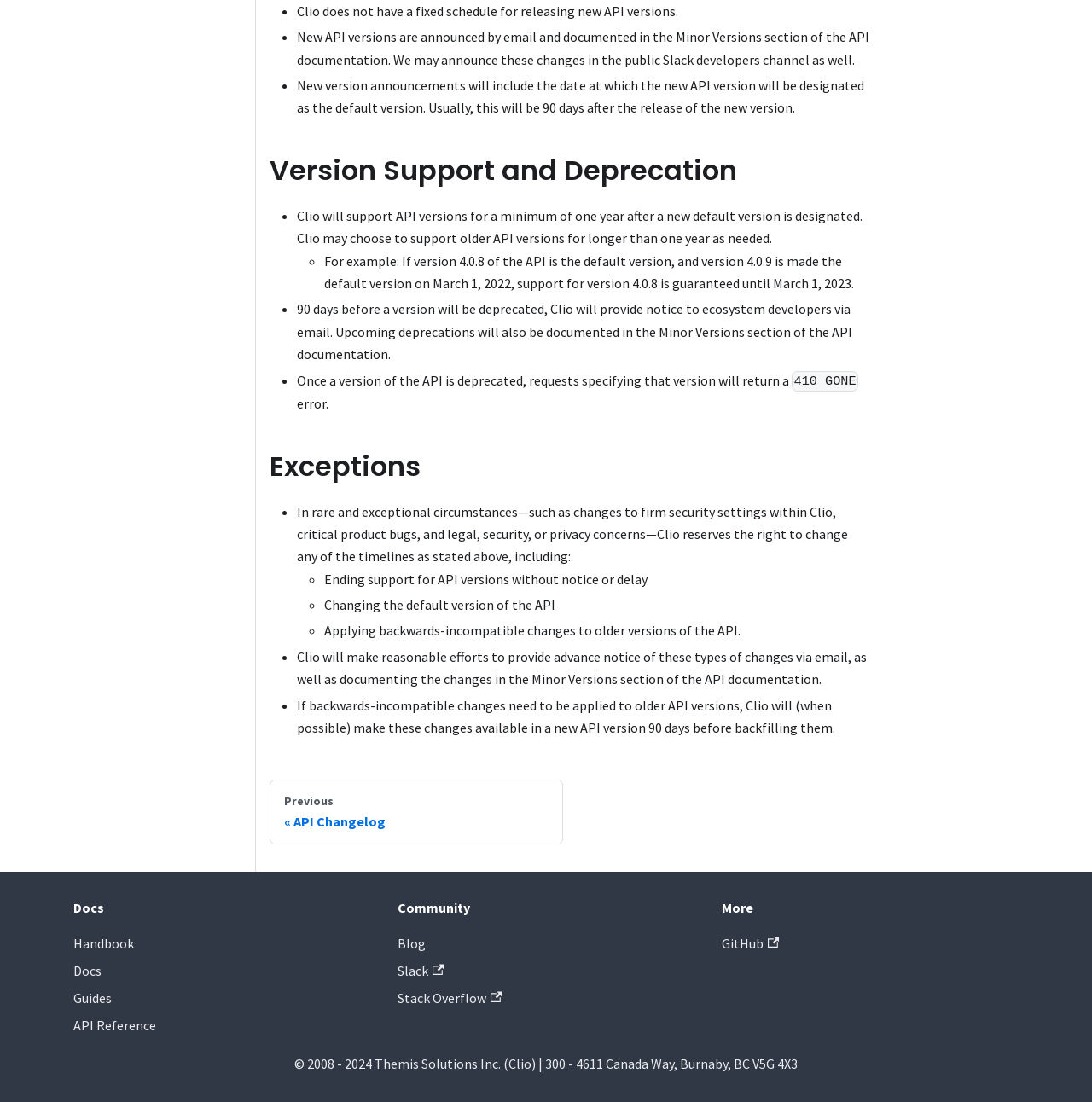Respond to the question below with a single word or phrase:
What is the minimum time Clio supports API versions?

one year